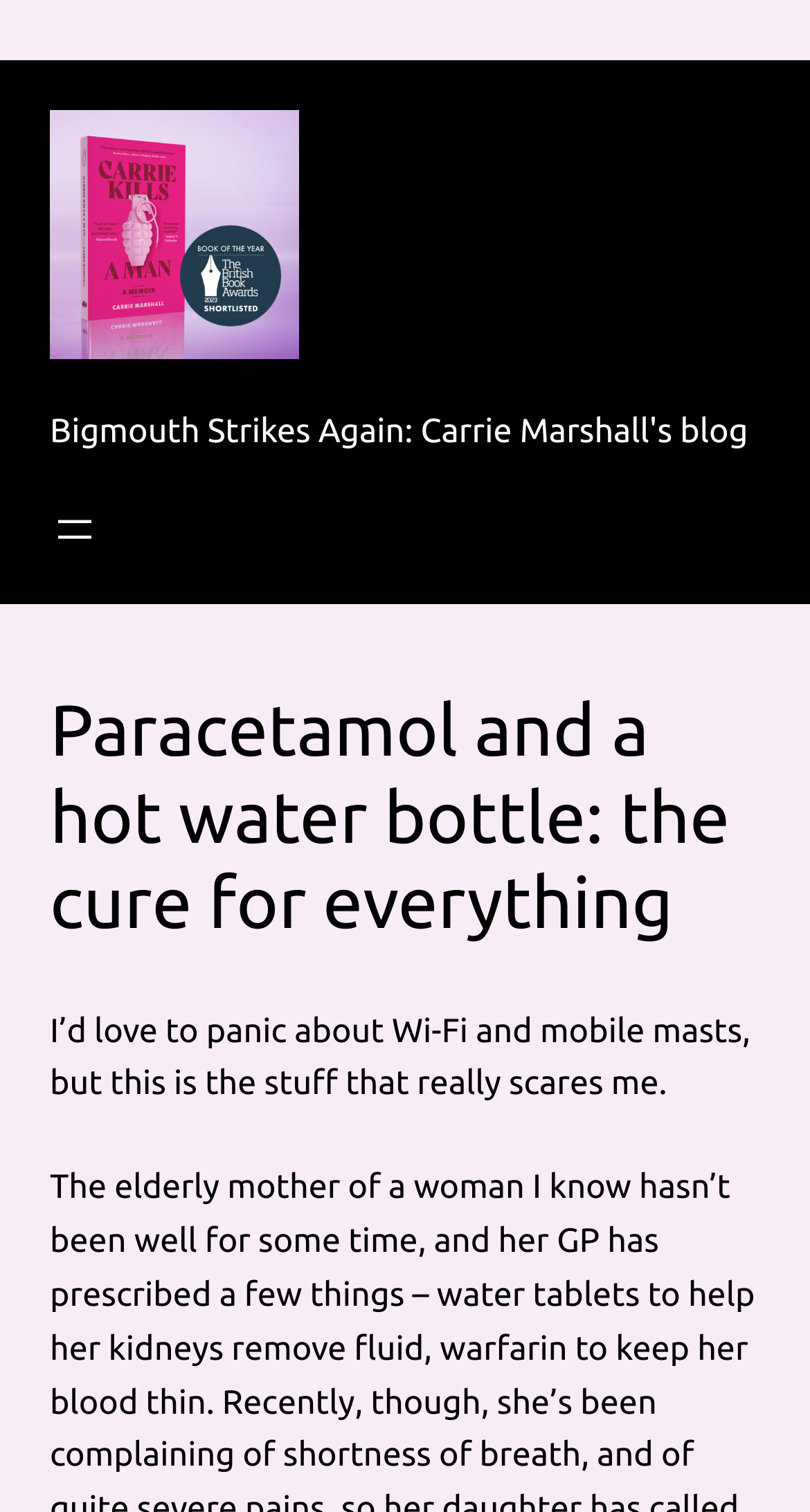What is the blog's name?
Based on the image, please offer an in-depth response to the question.

The blog's name is obtained from the link and image elements at the top of the webpage, which both have the text 'Bigmouth Strikes Again: Carrie Marshall's blog'.